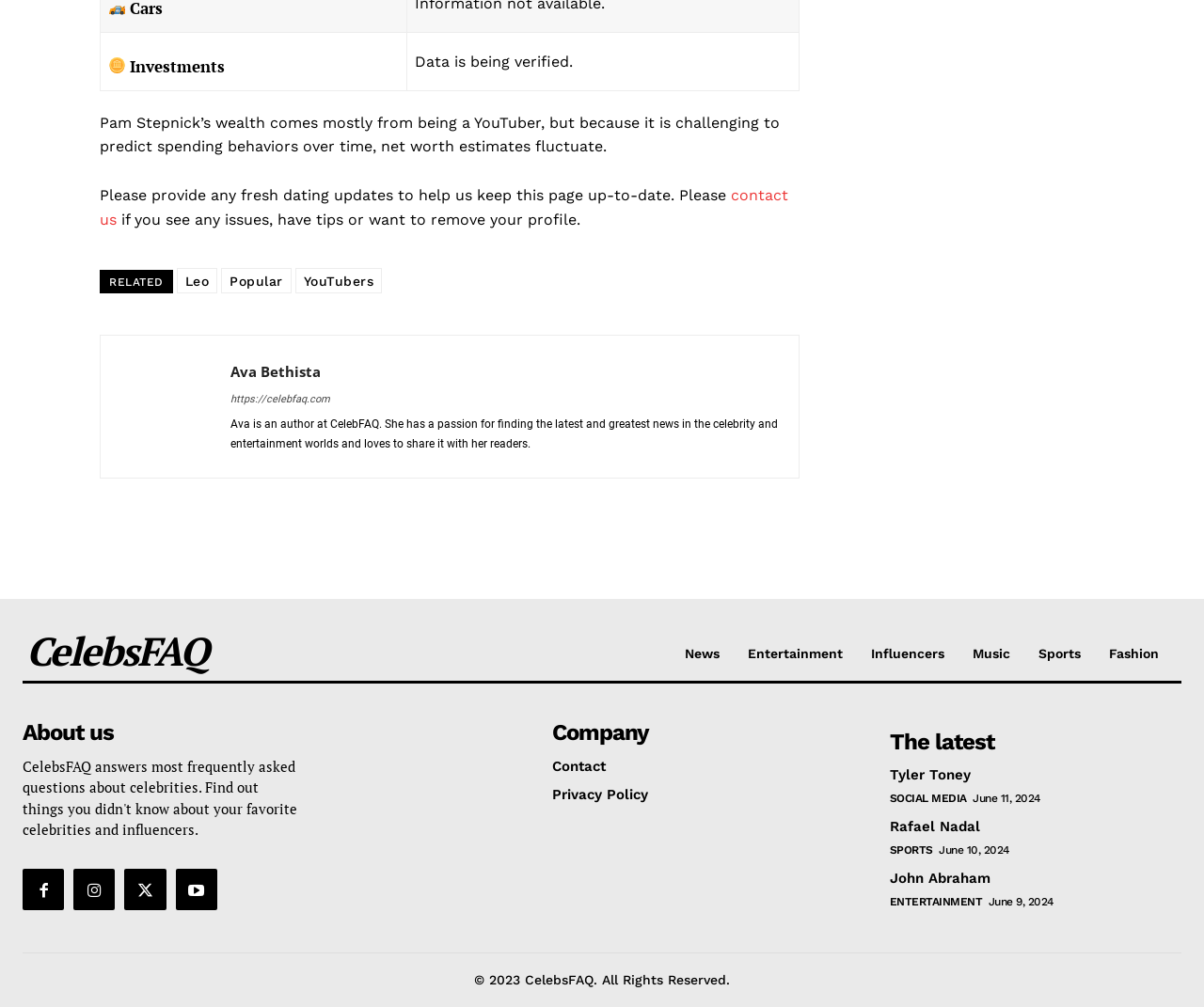Please provide a one-word or short phrase answer to the question:
What is the occupation of Pam Stepnick?

YouTuber